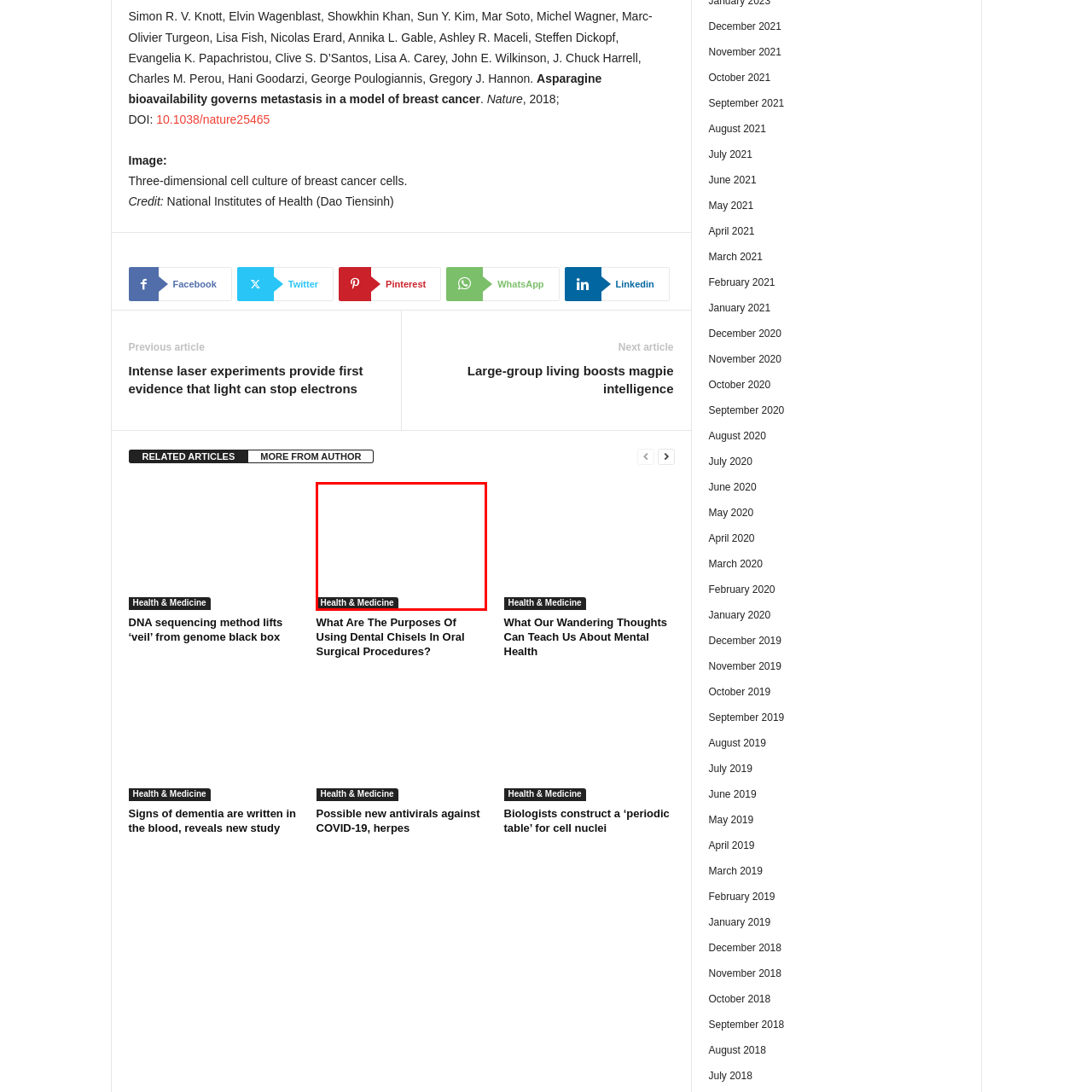Offer a detailed caption for the image that is surrounded by the red border.

The image features a section labeled "Health & Medicine," indicating content related to healthcare, medical advancements, or health-related research. This area likely serves as a gateway to articles or studies that explore significant topics in medical science, treatment innovations, or health policy. The context suggests that it may include insights relevant to healthcare professionals, researchers, or patients seeking information about recent developments in health.